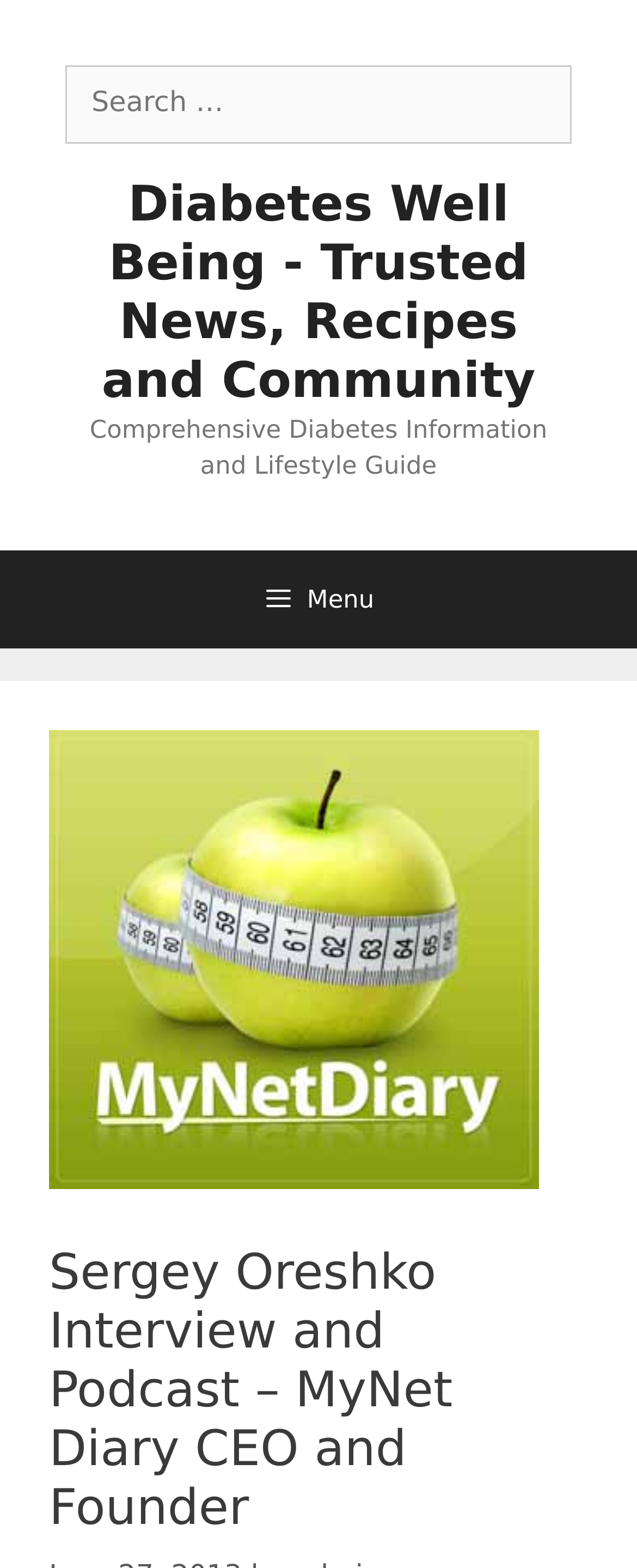Provide your answer to the question using just one word or phrase: What type of content is available on the website?

News, Recipes, and Community